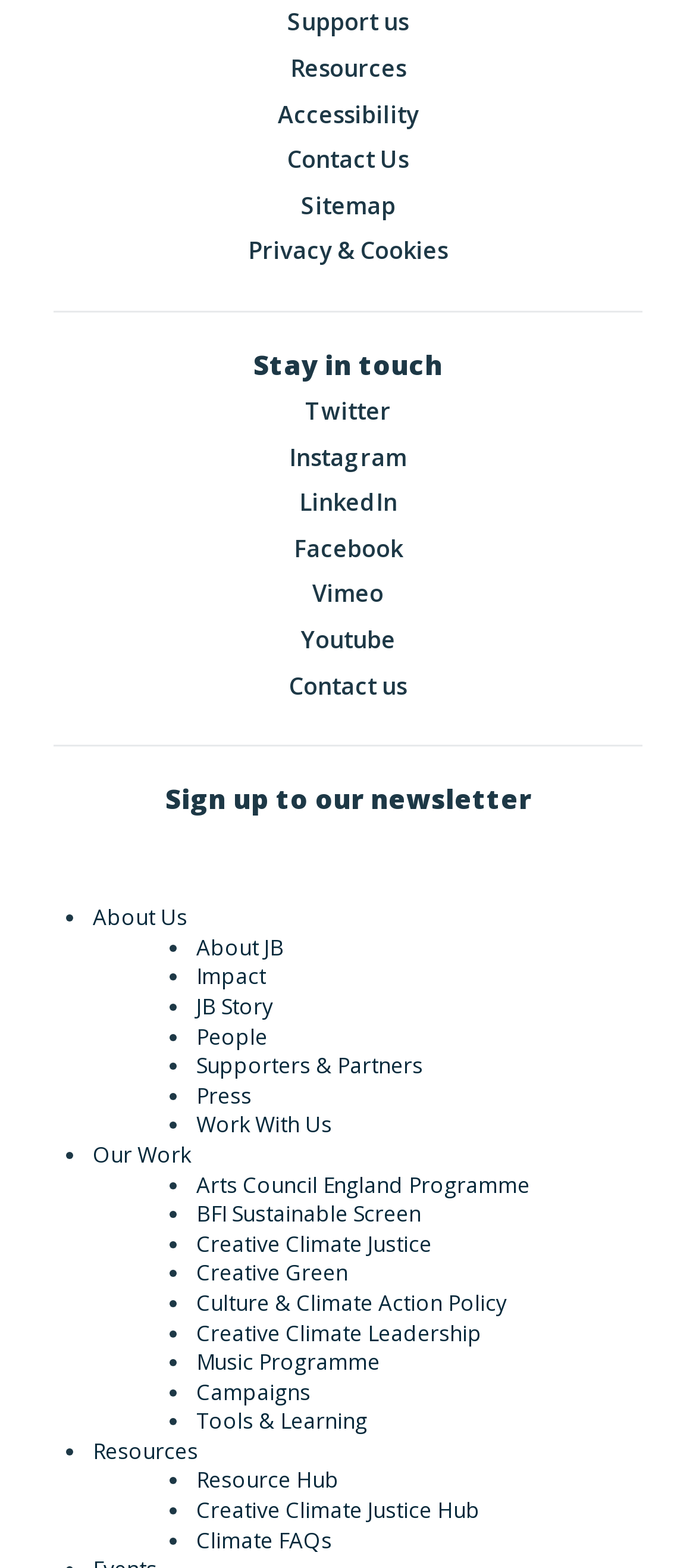Refer to the image and provide a thorough answer to this question:
How many social media links are on the webpage?

I counted the number of link elements with social media platform names, such as Twitter, Instagram, LinkedIn, Facebook, Vimeo, and Youtube.